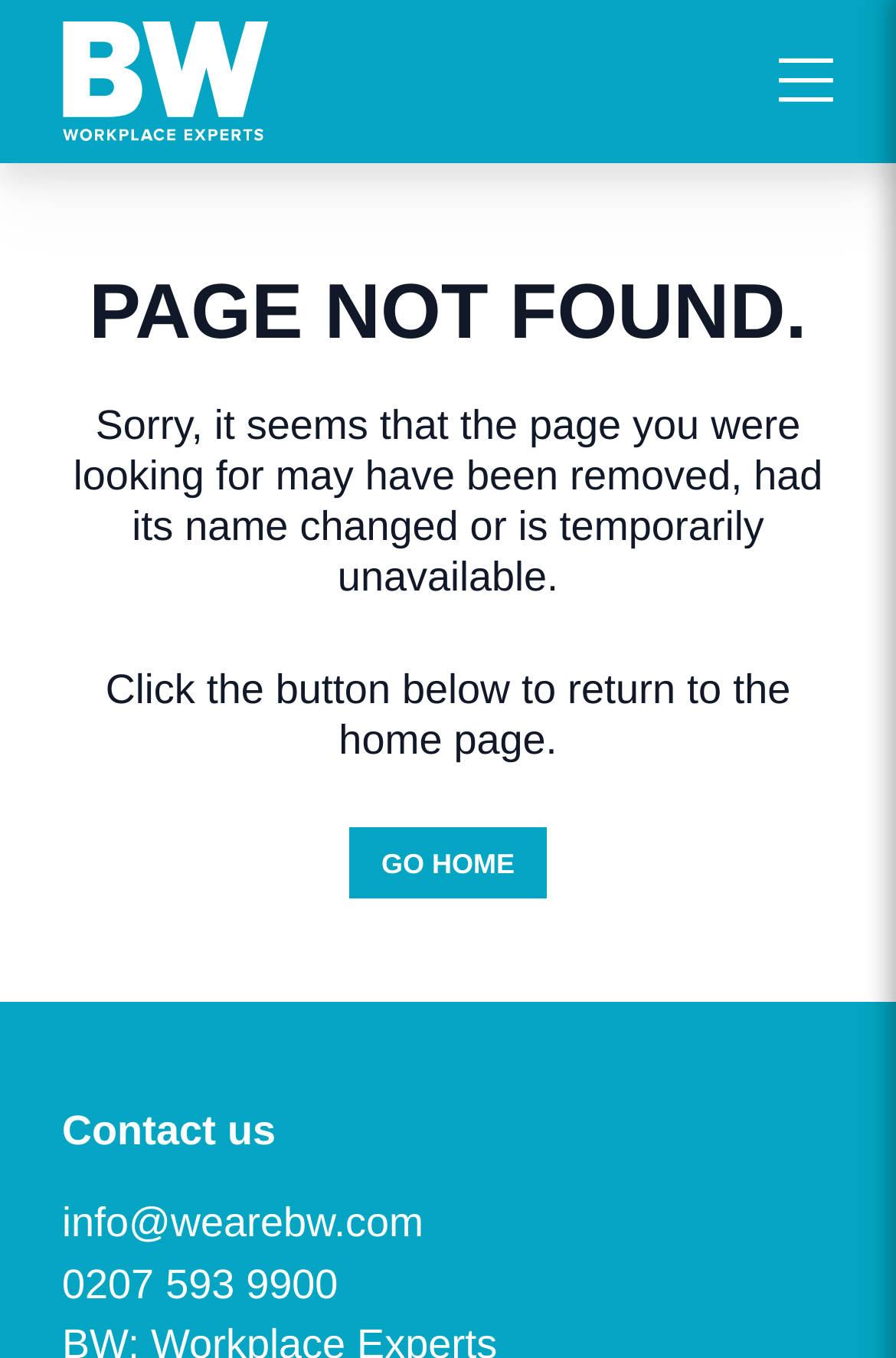What are the main sections of the website? Based on the screenshot, please respond with a single word or phrase.

WORK, EXPERTISE, VALUES, PEOPLE, CAREERS, JOURNAL